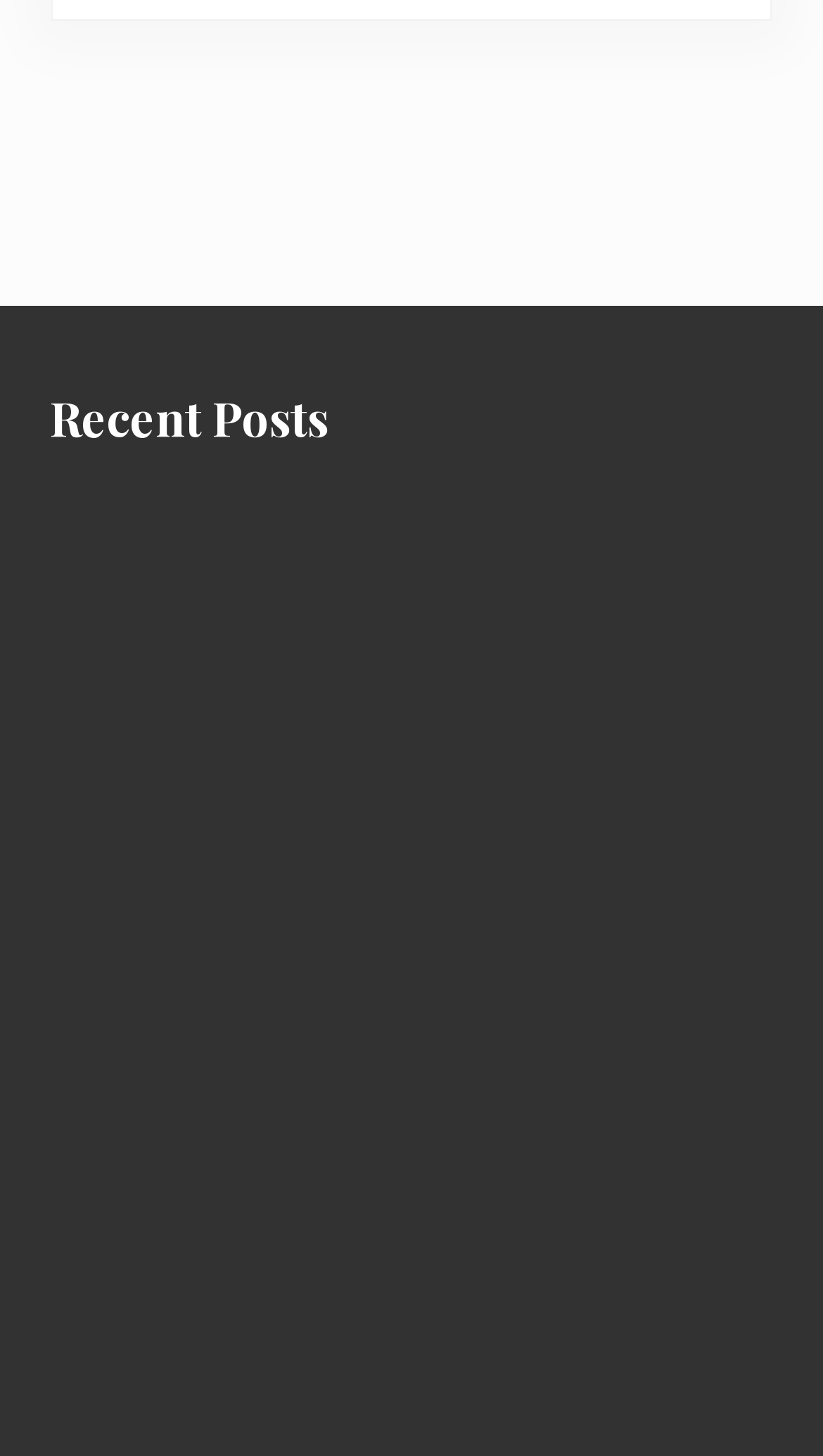How many recipes are shown on this webpage?
We need a detailed and exhaustive answer to the question. Please elaborate.

There are four articles on this webpage, each describing a different recipe: 'How to Save Money on Groceries When You’re Single', 'Single Serve Guacamole', 'One Pot Chicken Noodle Soup For One', and 'Baked Potato with Cheese and Bacon For One'.